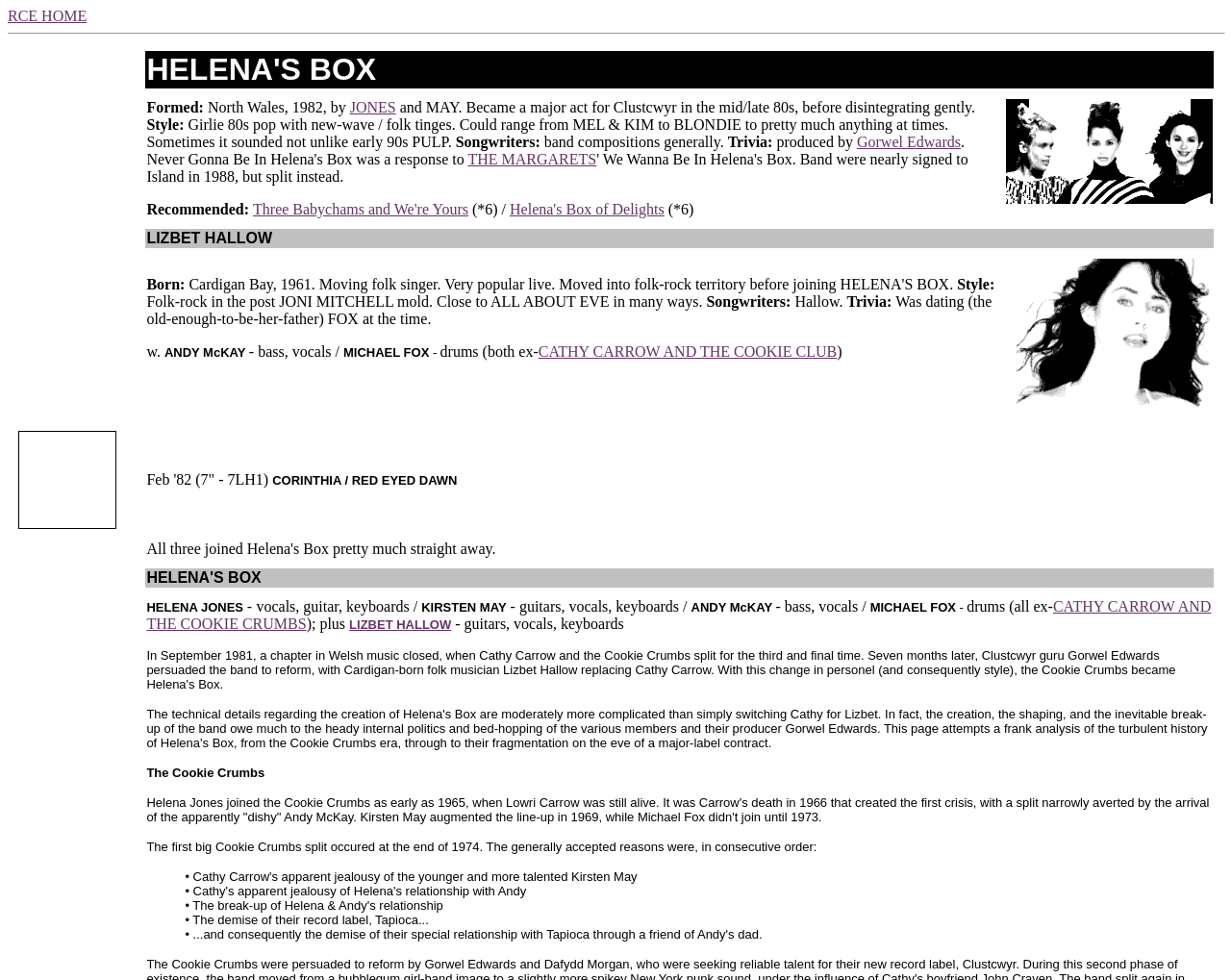Please identify the bounding box coordinates of the element that needs to be clicked to perform the following instruction: "View the image of Helena, Kirsten and Lizbet, 1988".

[0.817, 0.101, 0.985, 0.208]